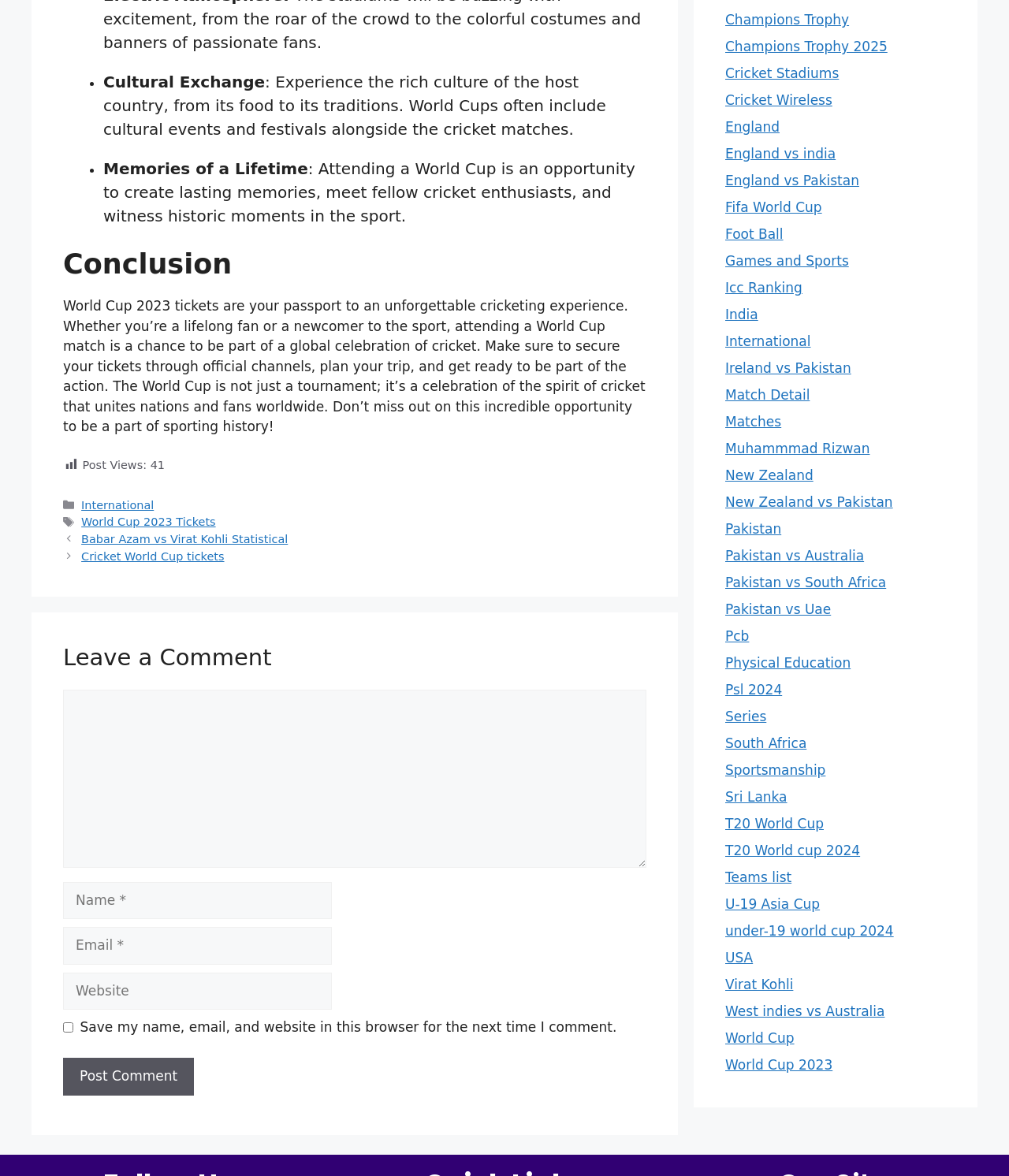Find and provide the bounding box coordinates for the UI element described here: "Cricket Stadiums". The coordinates should be given as four float numbers between 0 and 1: [left, top, right, bottom].

[0.719, 0.056, 0.831, 0.069]